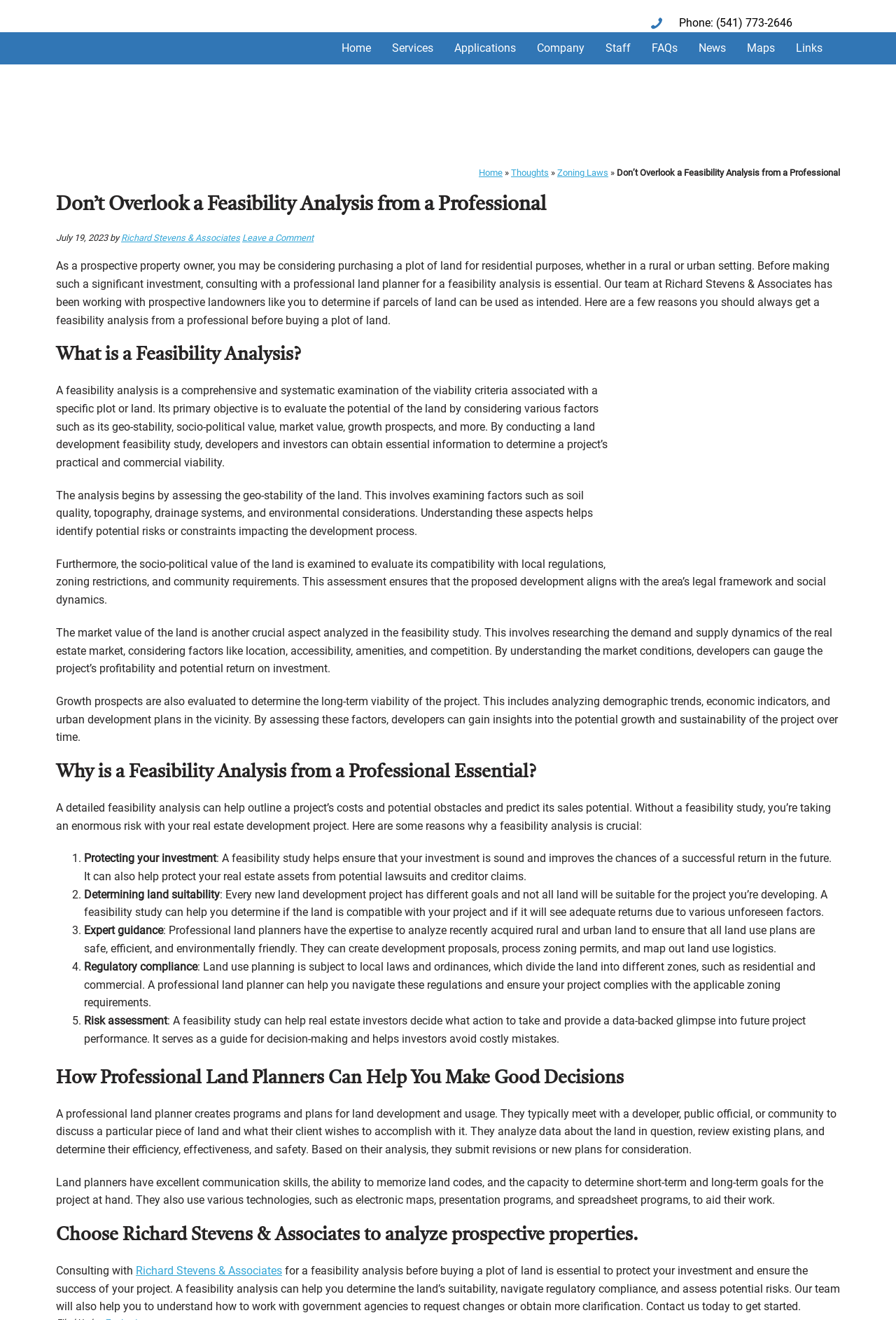Answer in one word or a short phrase: 
What is the phone number of Richard Stevens & Associates?

(541) 773-2646